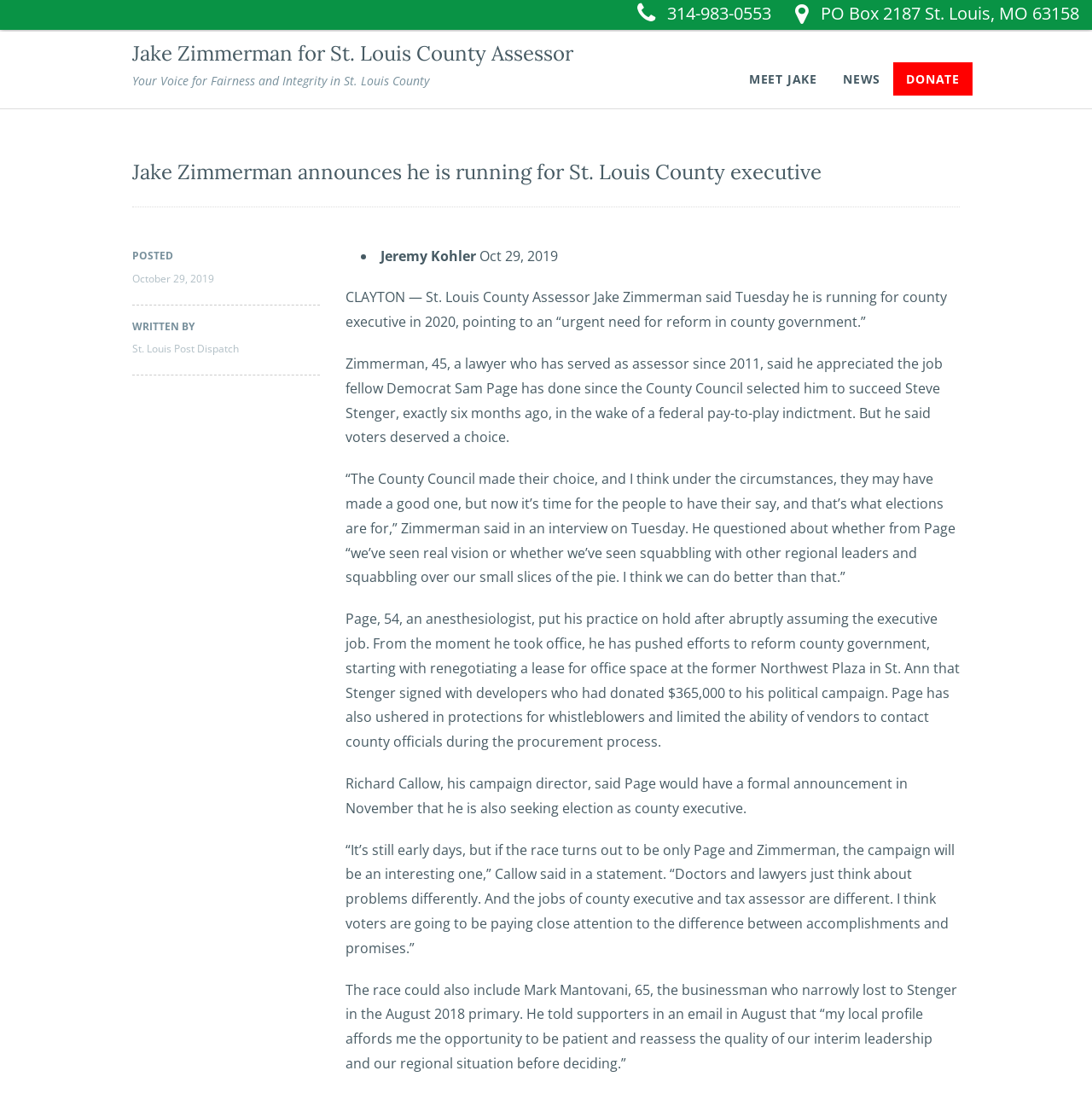Extract the text of the main heading from the webpage.

Jake Zimmerman for St. Louis County Assessor